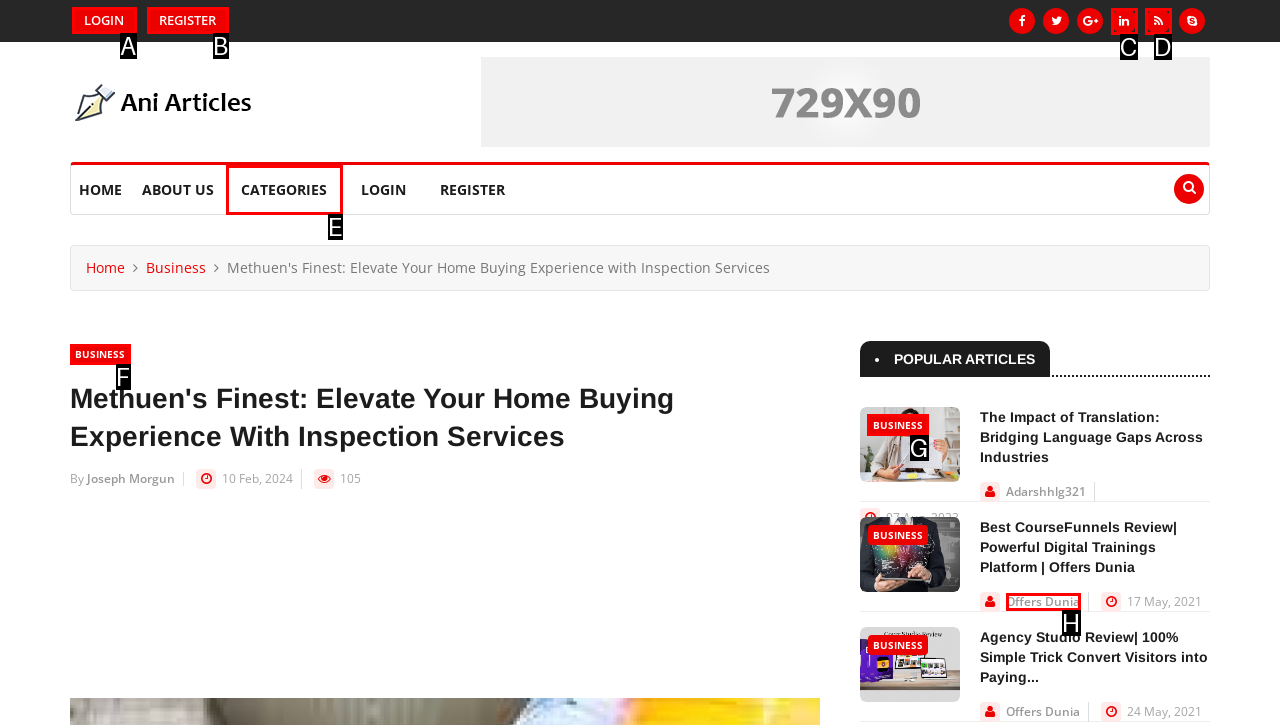Choose the letter of the option you need to click to View BUSINESS articles. Answer with the letter only.

G